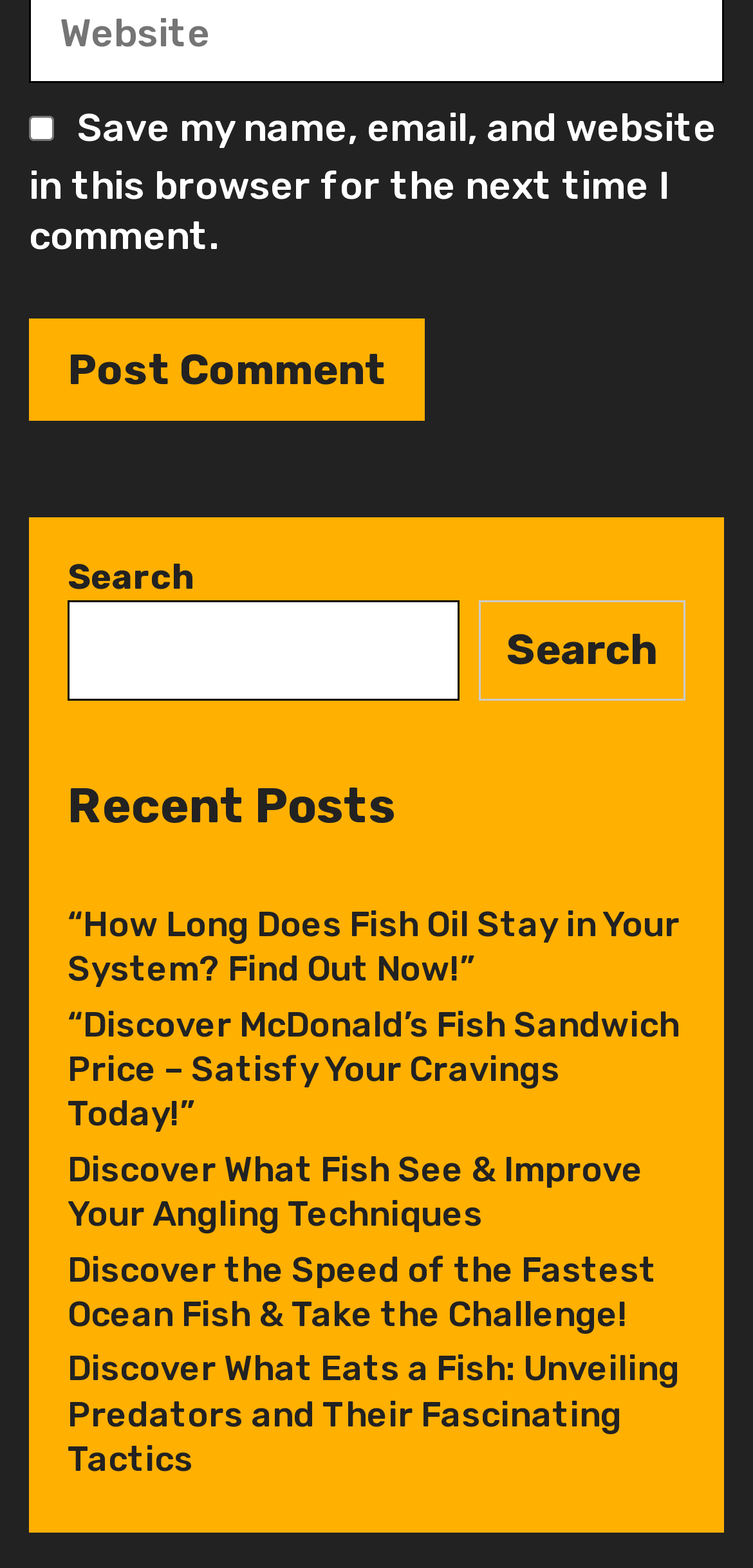Identify the bounding box coordinates for the region to click in order to carry out this instruction: "Read the recent post about fish oil". Provide the coordinates using four float numbers between 0 and 1, formatted as [left, top, right, bottom].

[0.09, 0.576, 0.903, 0.632]